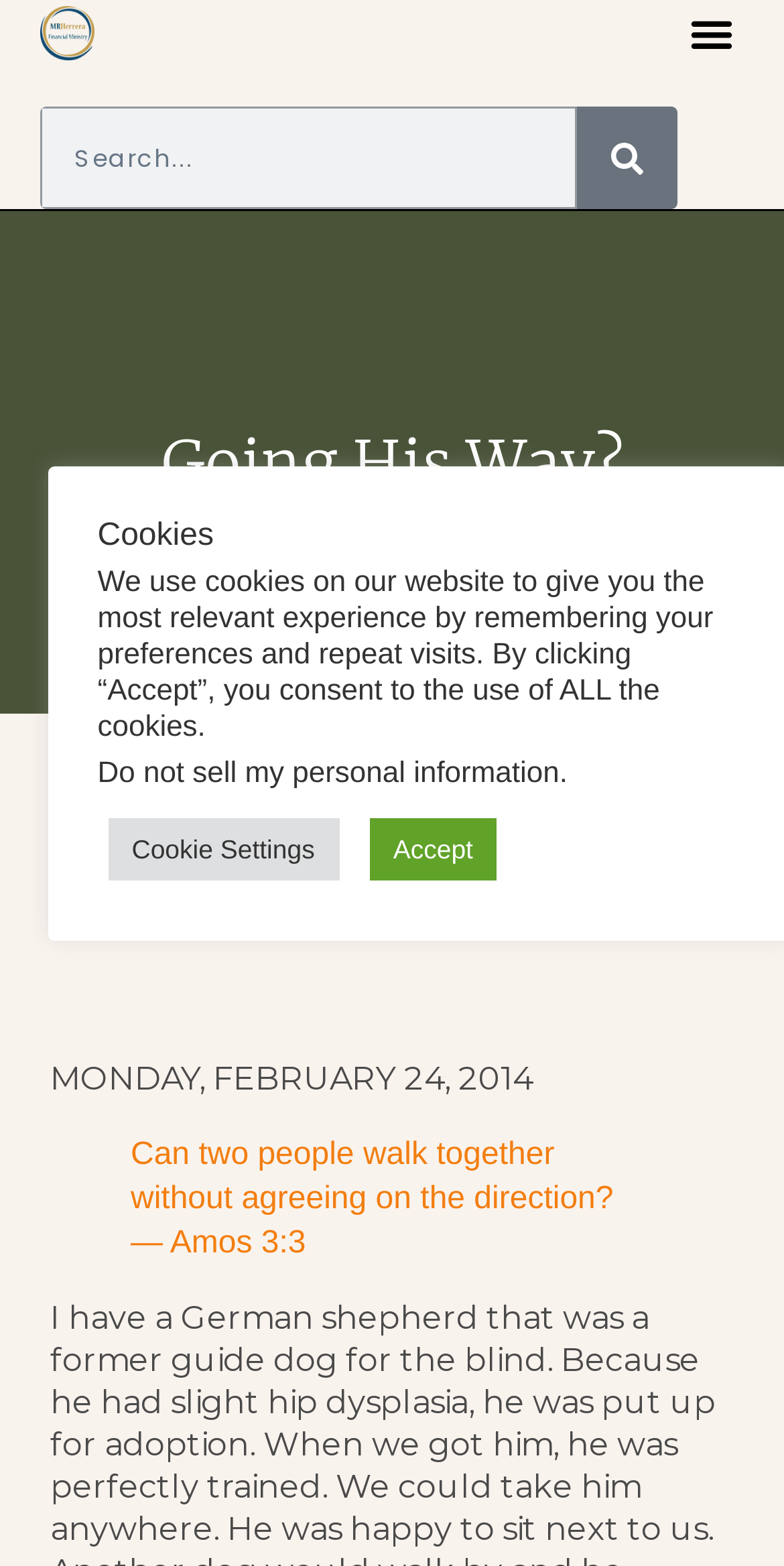What is the purpose of the search box?
Please respond to the question with a detailed and well-explained answer.

The search box is located at the top of the webpage, and it is used to search for content on the website. It has a bounding box of [0.05, 0.068, 0.864, 0.134] and contains a searchbox element and a search button.